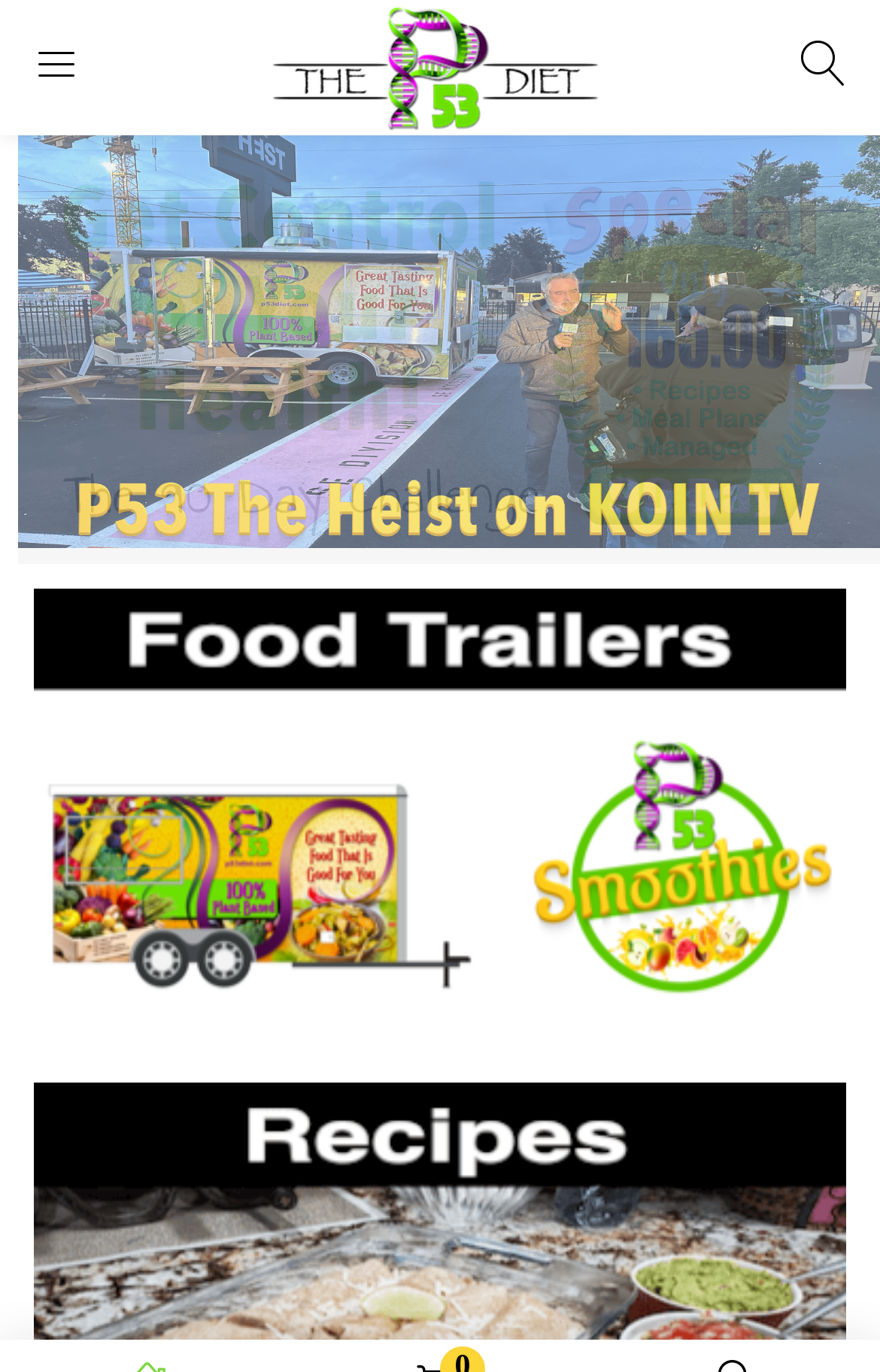Please answer the following question using a single word or phrase: 
What is the login button's position on the webpage?

Bottom left